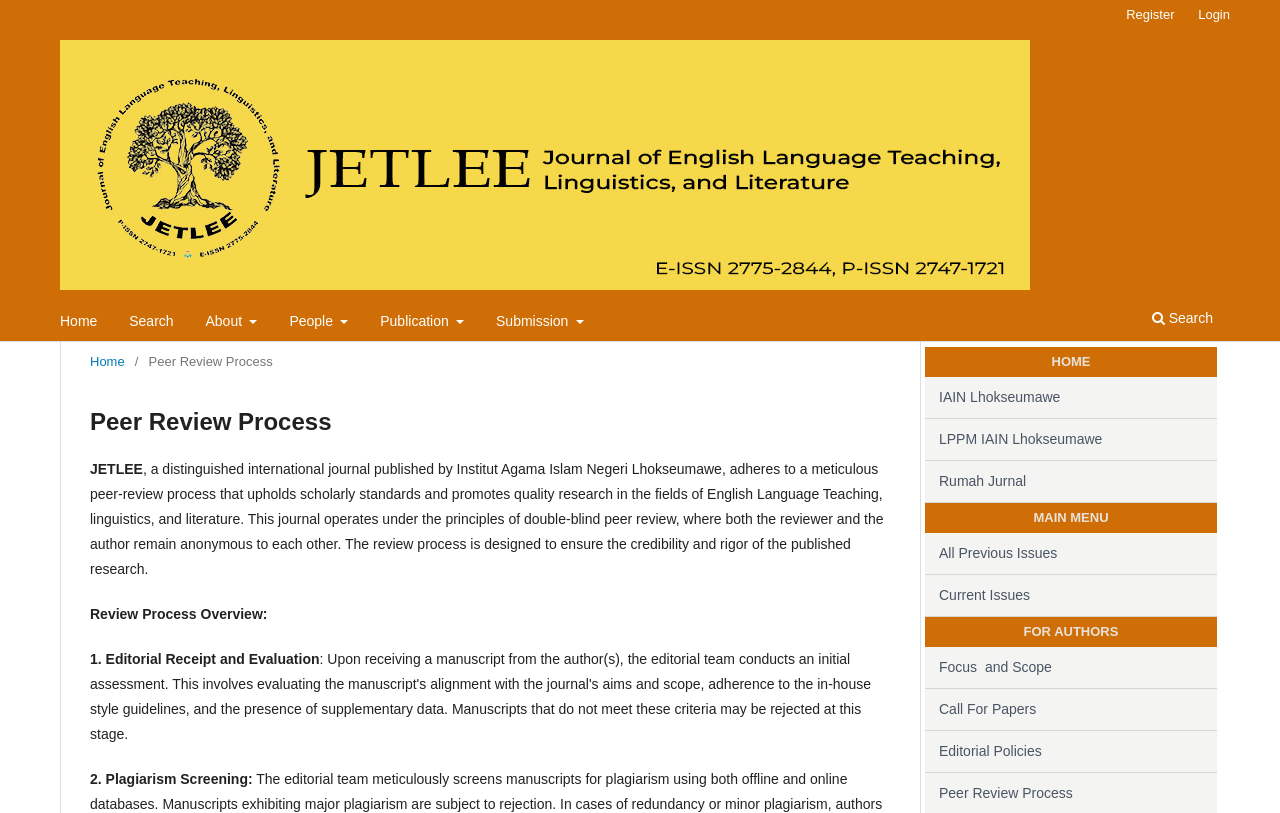What is the name of the journal? Observe the screenshot and provide a one-word or short phrase answer.

JETLEE